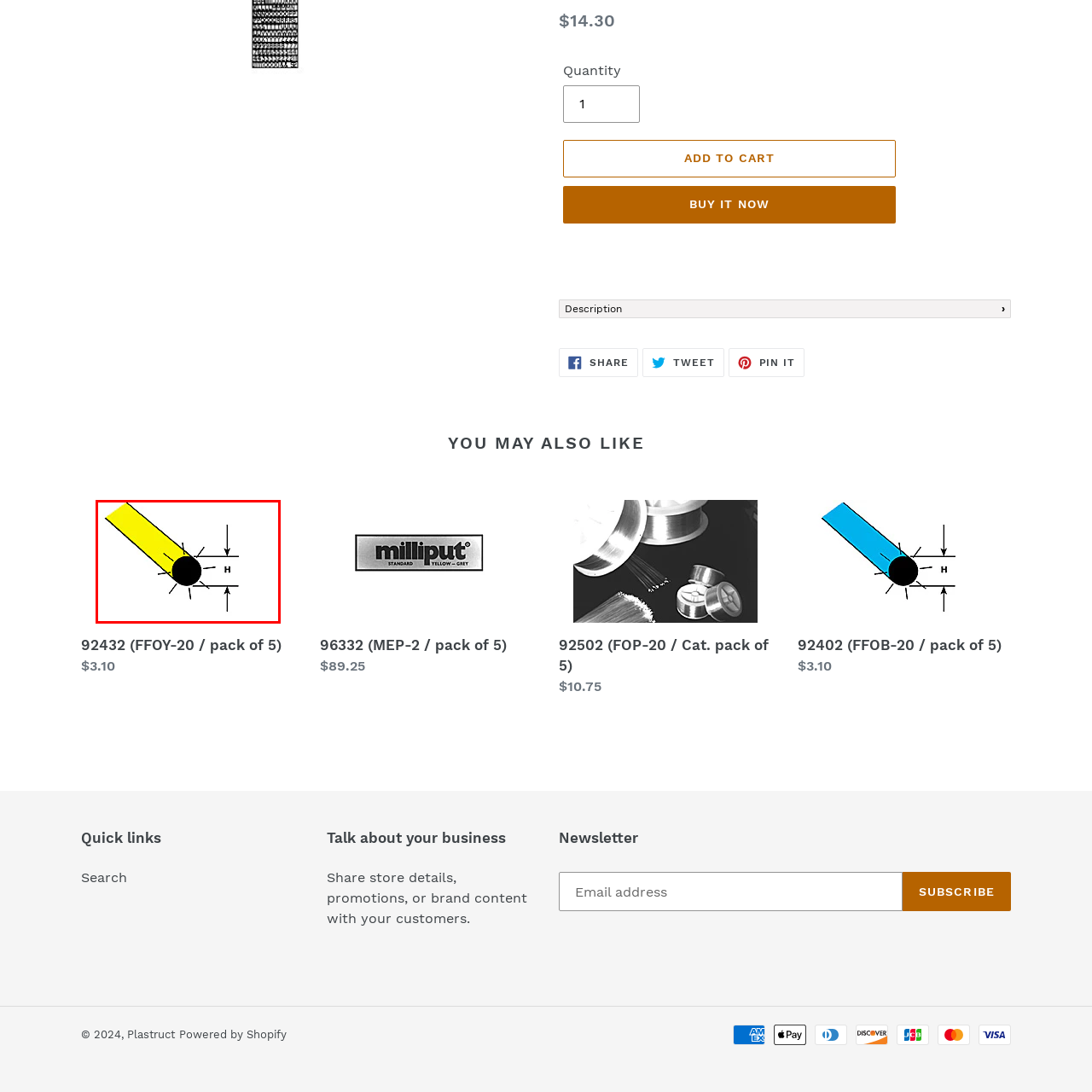Carefully inspect the area of the image highlighted by the red box and deliver a detailed response to the question below, based on your observations: What do the arrows on the black circle represent?

The caption states that the black circle is 'marked with arrows pointing outward, indicating pressure or tension that the cylinder exerts on it', suggesting that the arrows represent the force or pressure applied by the cylinder on the circle.